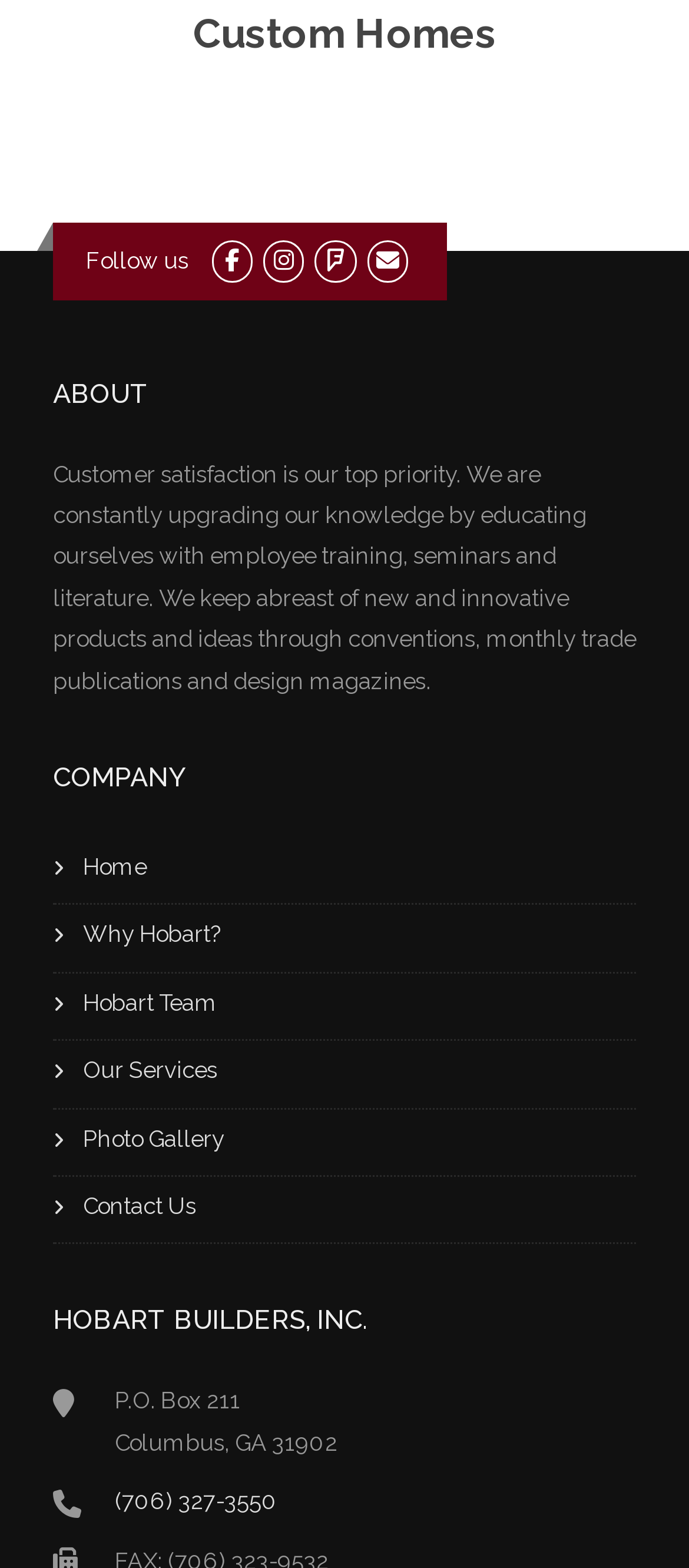Refer to the image and provide a thorough answer to this question:
How many links are there under the 'COMPANY' heading?

Under the 'COMPANY' heading, there are 7 links: 'Home', 'Why Hobart?', 'Hobart Team', 'Our Services', 'Photo Gallery', 'Contact Us', and one more.